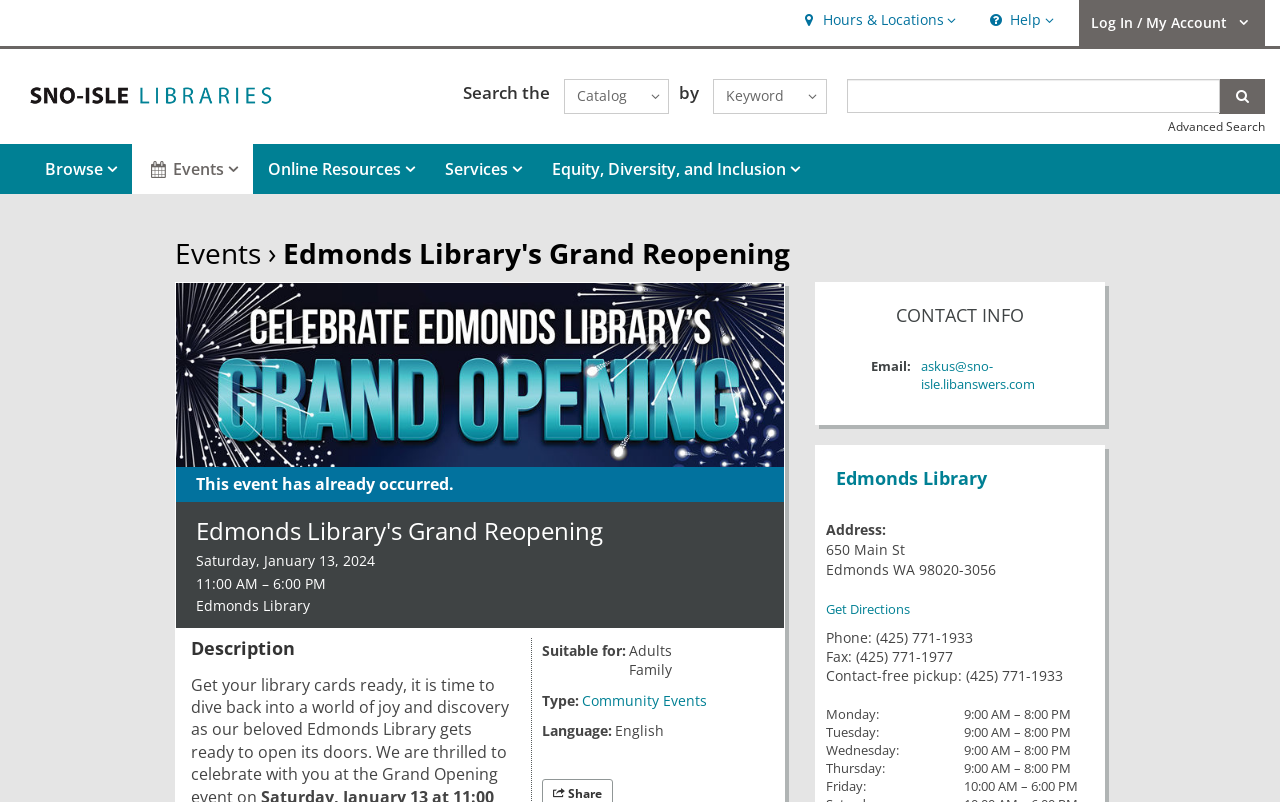Identify the bounding box for the UI element described as: "Online ResourcesOnline Resources, collapsed". Ensure the coordinates are four float numbers between 0 and 1, formatted as [left, top, right, bottom].

[0.198, 0.179, 0.336, 0.241]